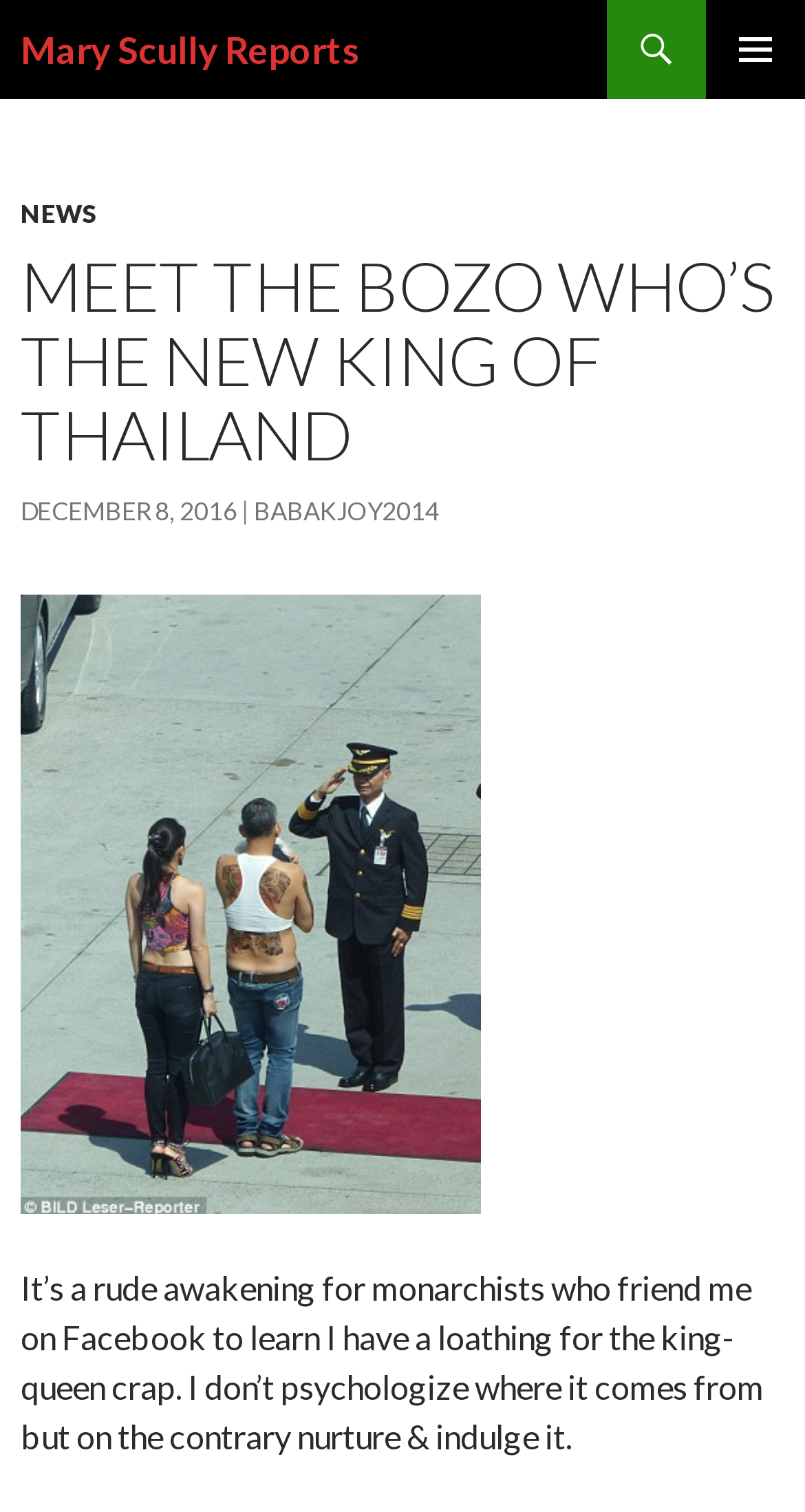Is there an image in the article?
Please answer the question as detailed as possible based on the image.

There is an image in the article, which is described as 'Thaid prince (202 Dec 2 2016' and has a bounding box coordinate of [0.026, 0.393, 0.597, 0.802].